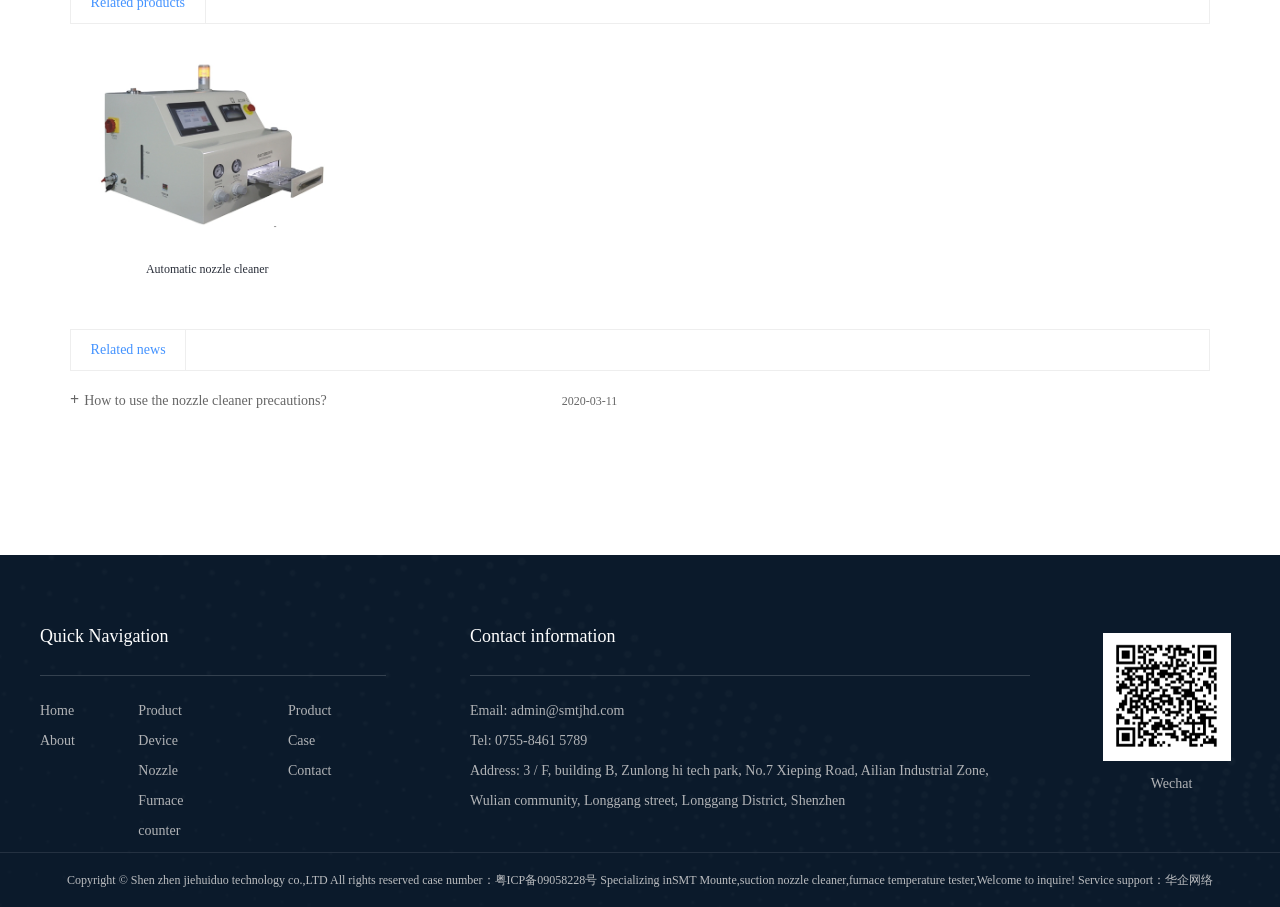Please find the bounding box coordinates of the clickable region needed to complete the following instruction: "Click the 'Automatic nozzle cleaner' link". The bounding box coordinates must consist of four float numbers between 0 and 1, i.e., [left, top, right, bottom].

[0.055, 0.043, 0.269, 0.313]